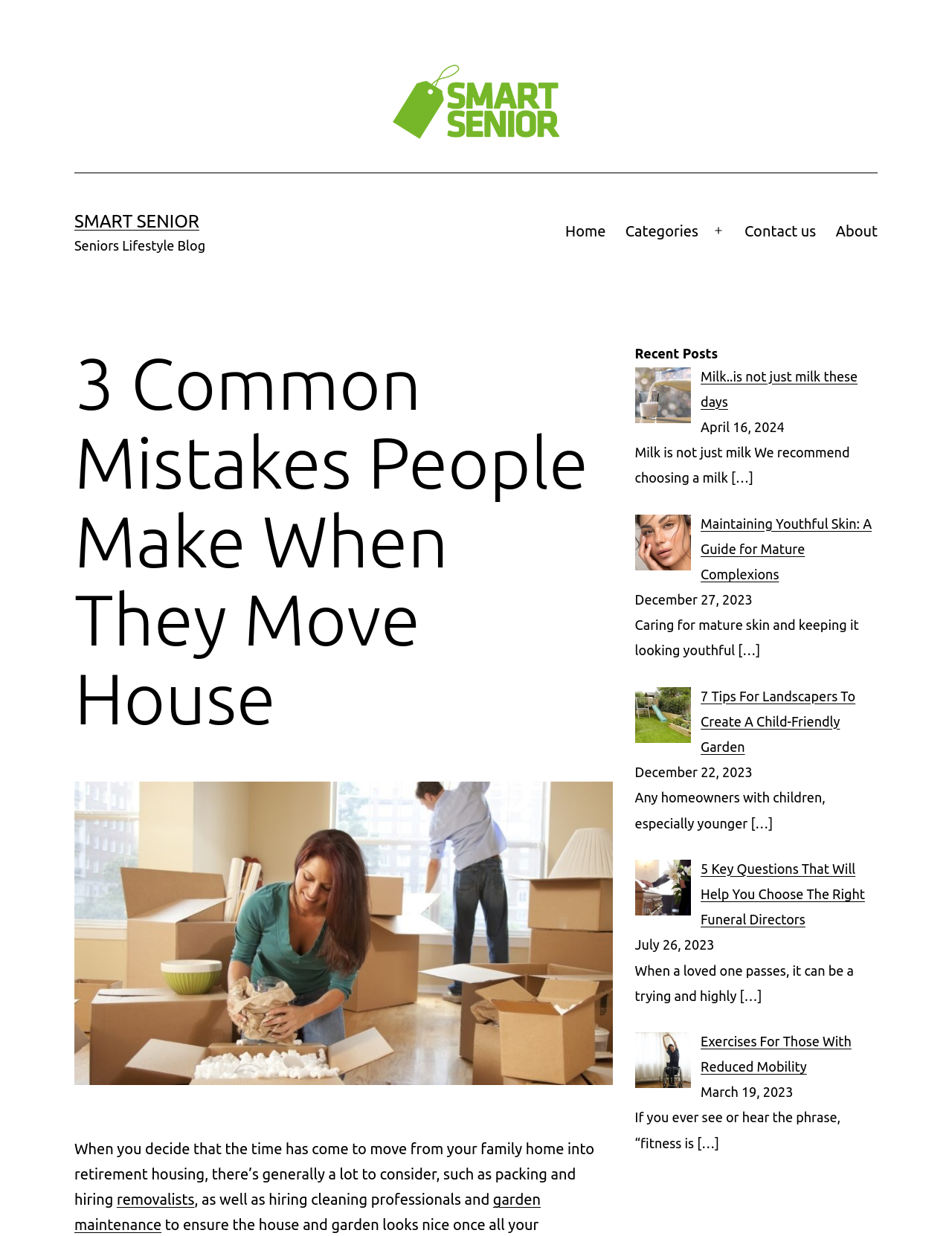Please provide a brief answer to the following inquiry using a single word or phrase:
How many recent posts are listed?

5